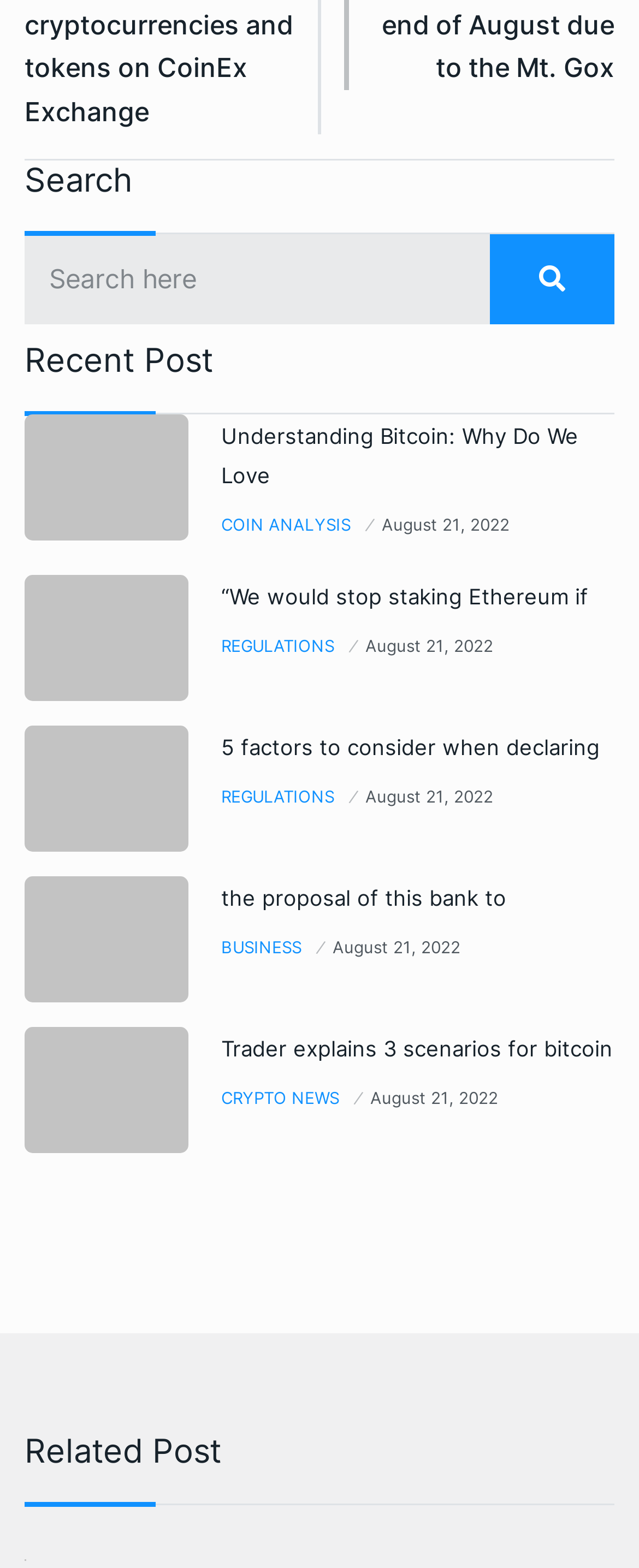Kindly determine the bounding box coordinates for the clickable area to achieve the given instruction: "View 'COIN ANALYSIS' page".

[0.346, 0.324, 0.585, 0.346]